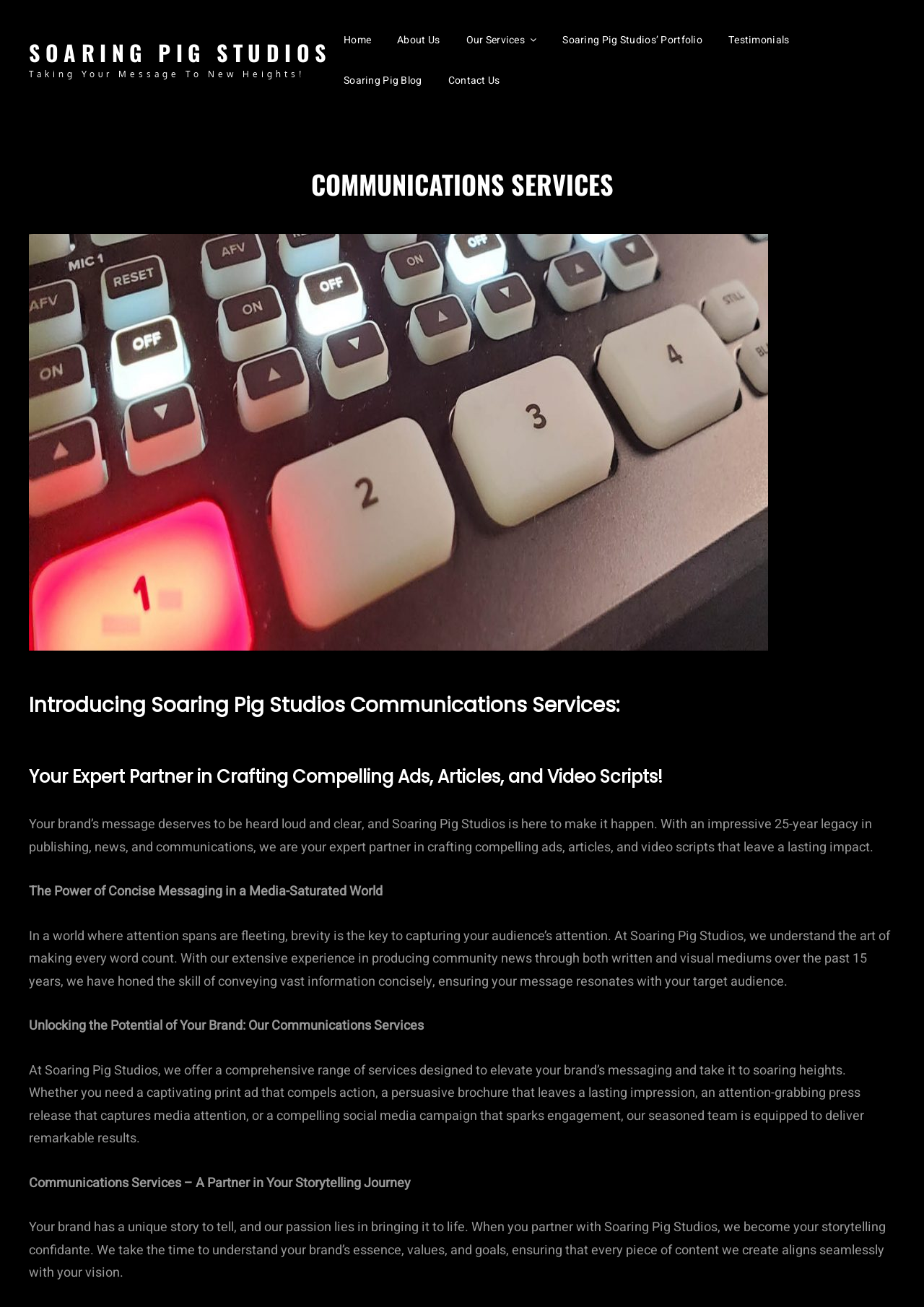Using floating point numbers between 0 and 1, provide the bounding box coordinates in the format (top-left x, top-left y, bottom-right x, bottom-right y). Locate the UI element described here: Soaring Pig Blog

[0.359, 0.046, 0.469, 0.077]